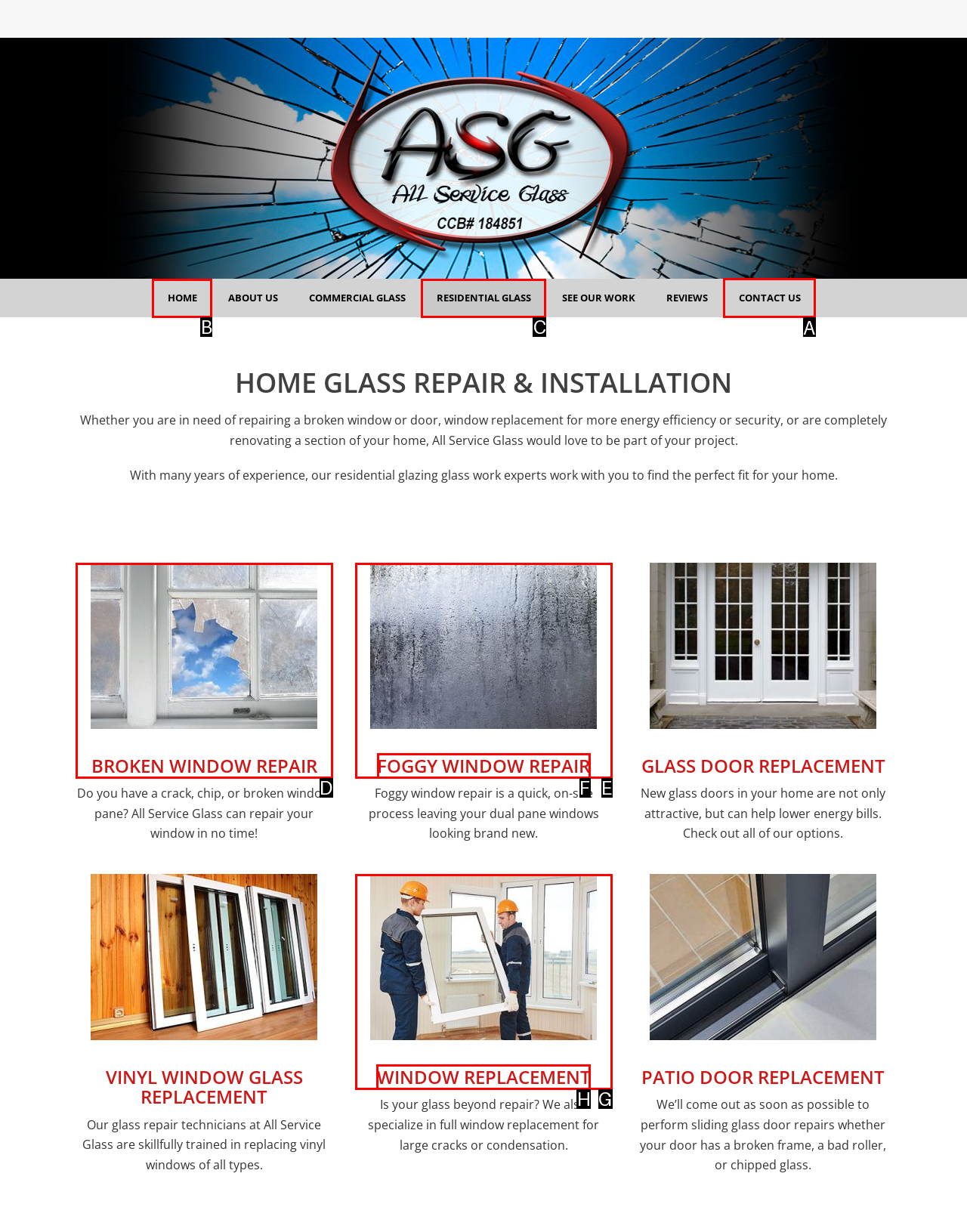Select the letter of the element you need to click to complete this task: Contact Us
Answer using the letter from the specified choices.

A